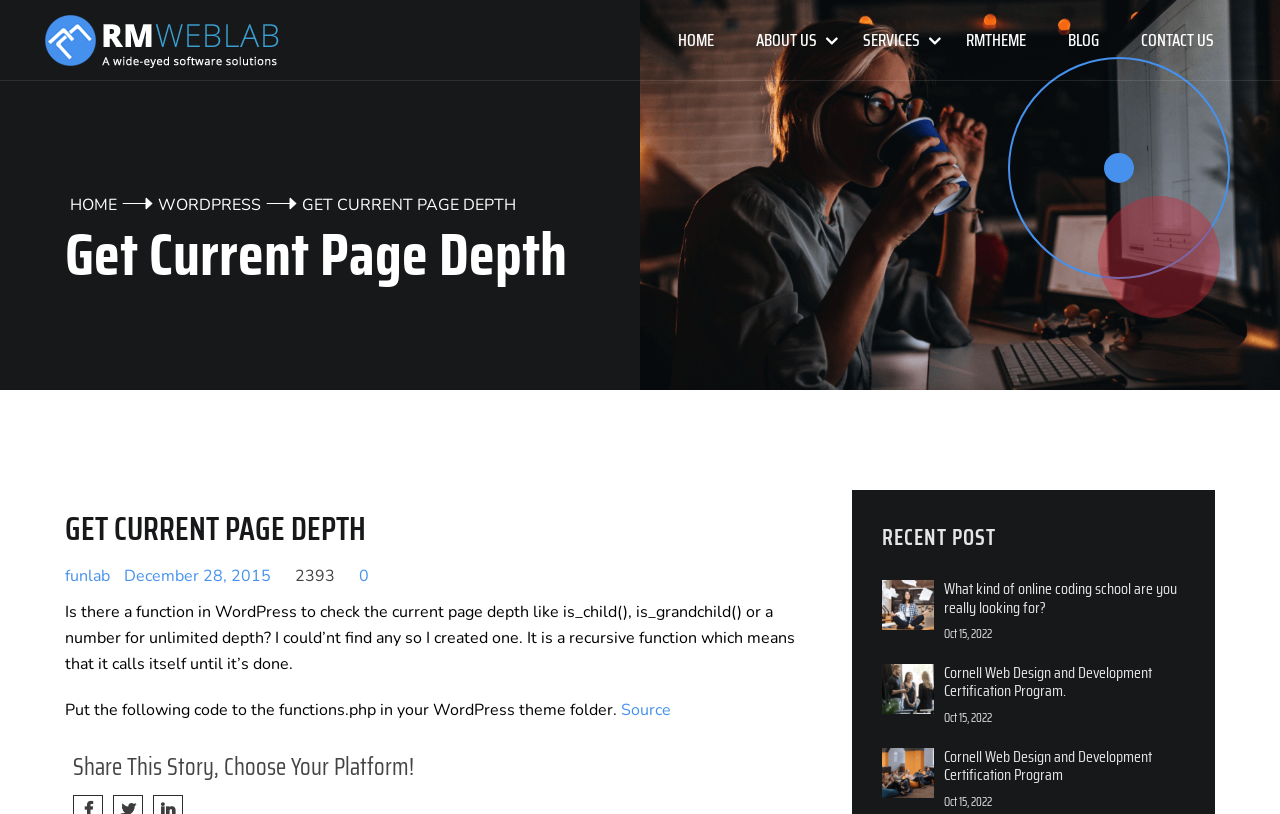Please locate the bounding box coordinates of the region I need to click to follow this instruction: "Click the BLOG link".

[0.819, 0.0, 0.874, 0.098]